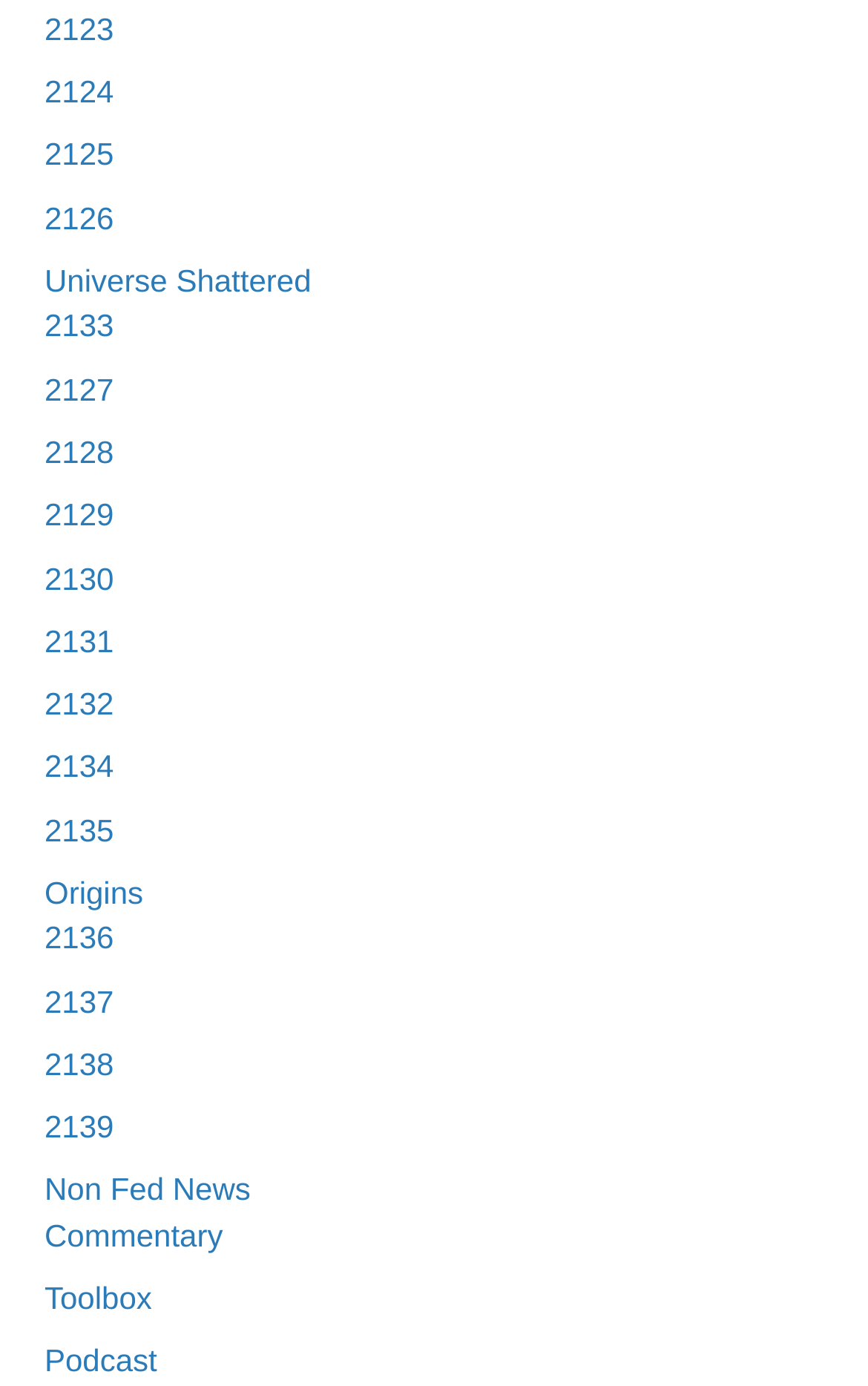Locate the bounding box coordinates of the element that should be clicked to execute the following instruction: "access Toolbox".

[0.051, 0.924, 0.175, 0.949]